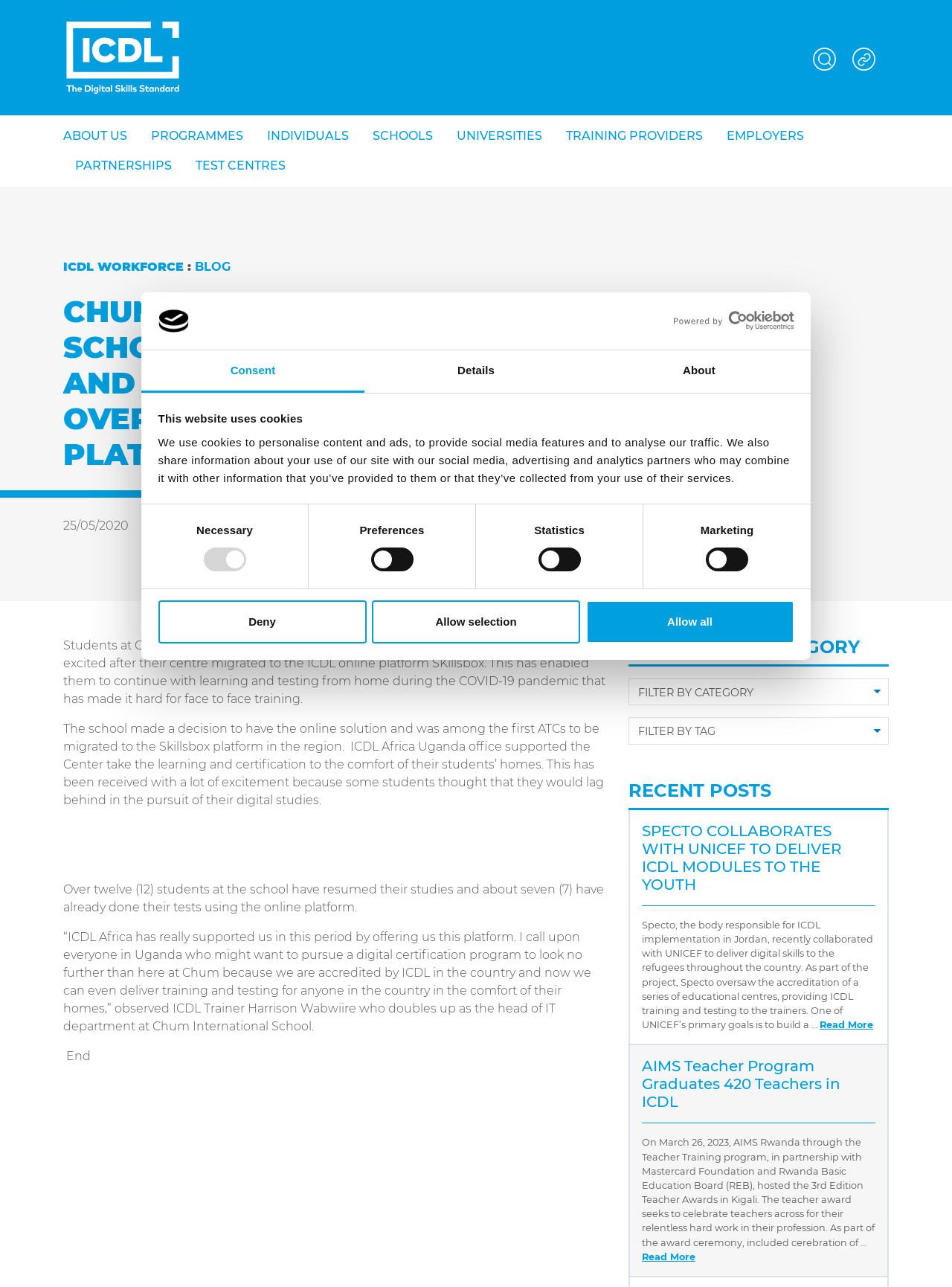Use a single word or phrase to answer the question: What is the name of the ICDL trainer mentioned in the article?

Harrison Wabwiire